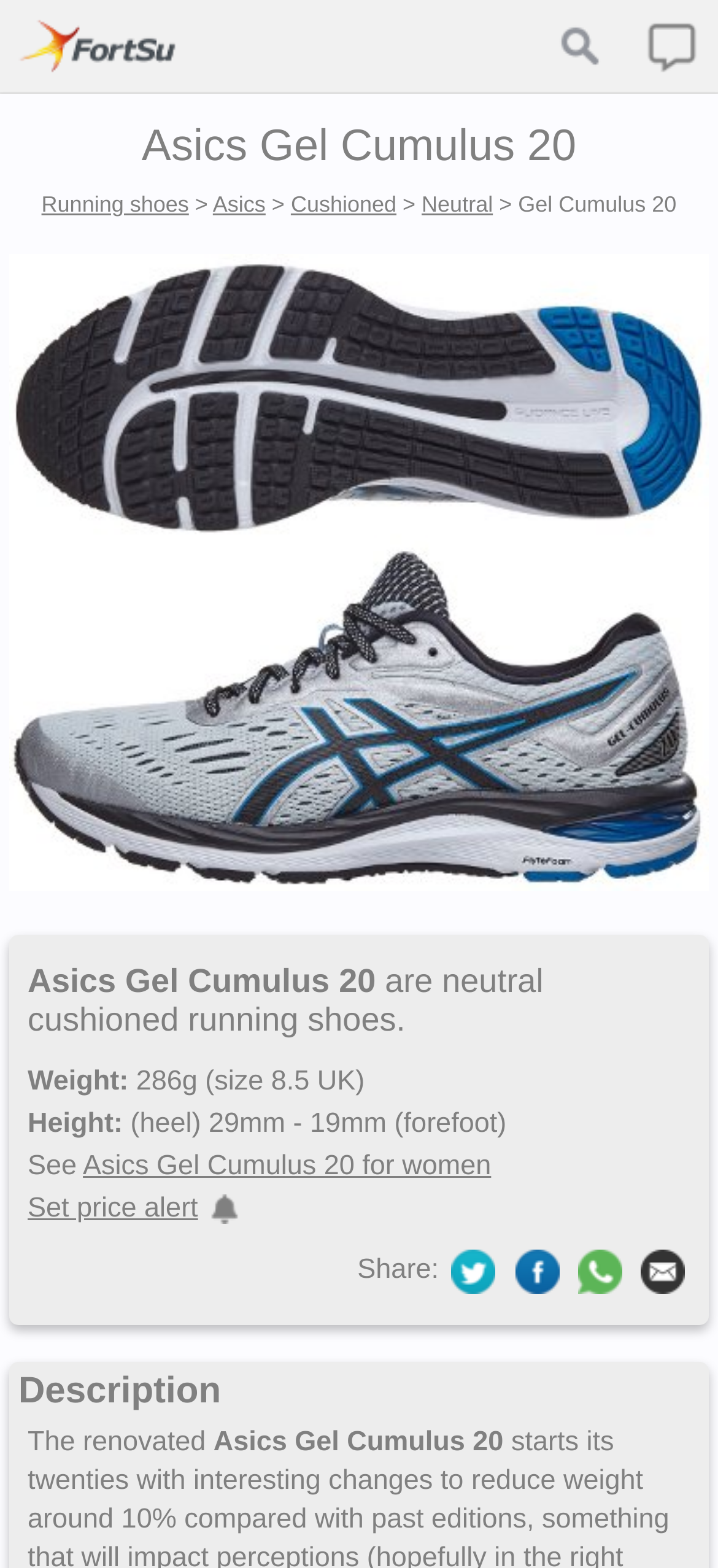What is the purpose of the 'Set price alert' button?
Kindly give a detailed and elaborate answer to the question.

The purpose of the 'Set price alert' button can be inferred by its name and the icon next to it, which is an alert icon. This suggests that the button is used to set a price alert for the product.